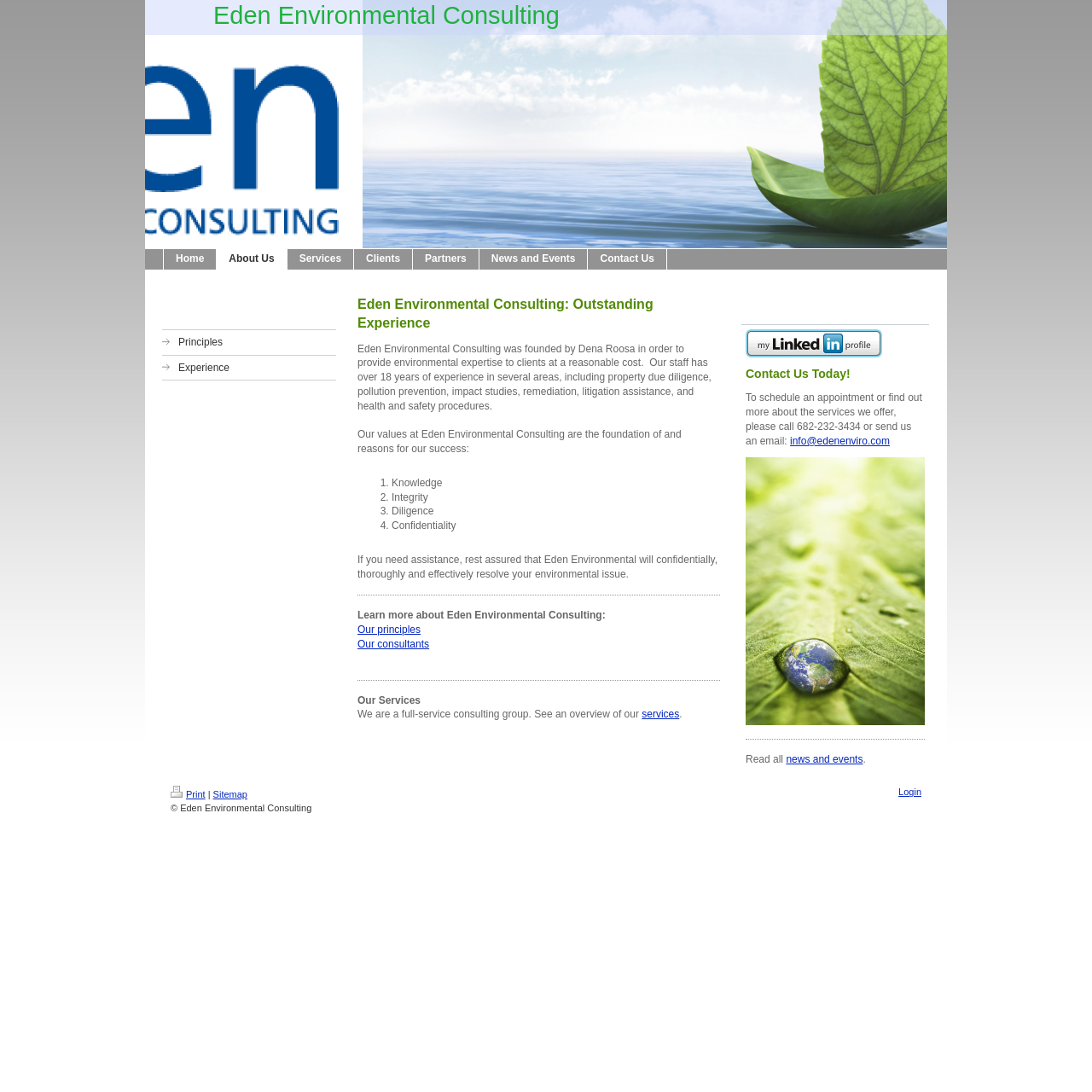Use the details in the image to answer the question thoroughly: 
Who founded Eden Environmental Consulting?

The founder of Eden Environmental Consulting can be found in the StaticText element with the text 'Eden Environmental Consulting was founded by Dena Roosa in order to provide environmental expertise to clients at a reasonable cost.'